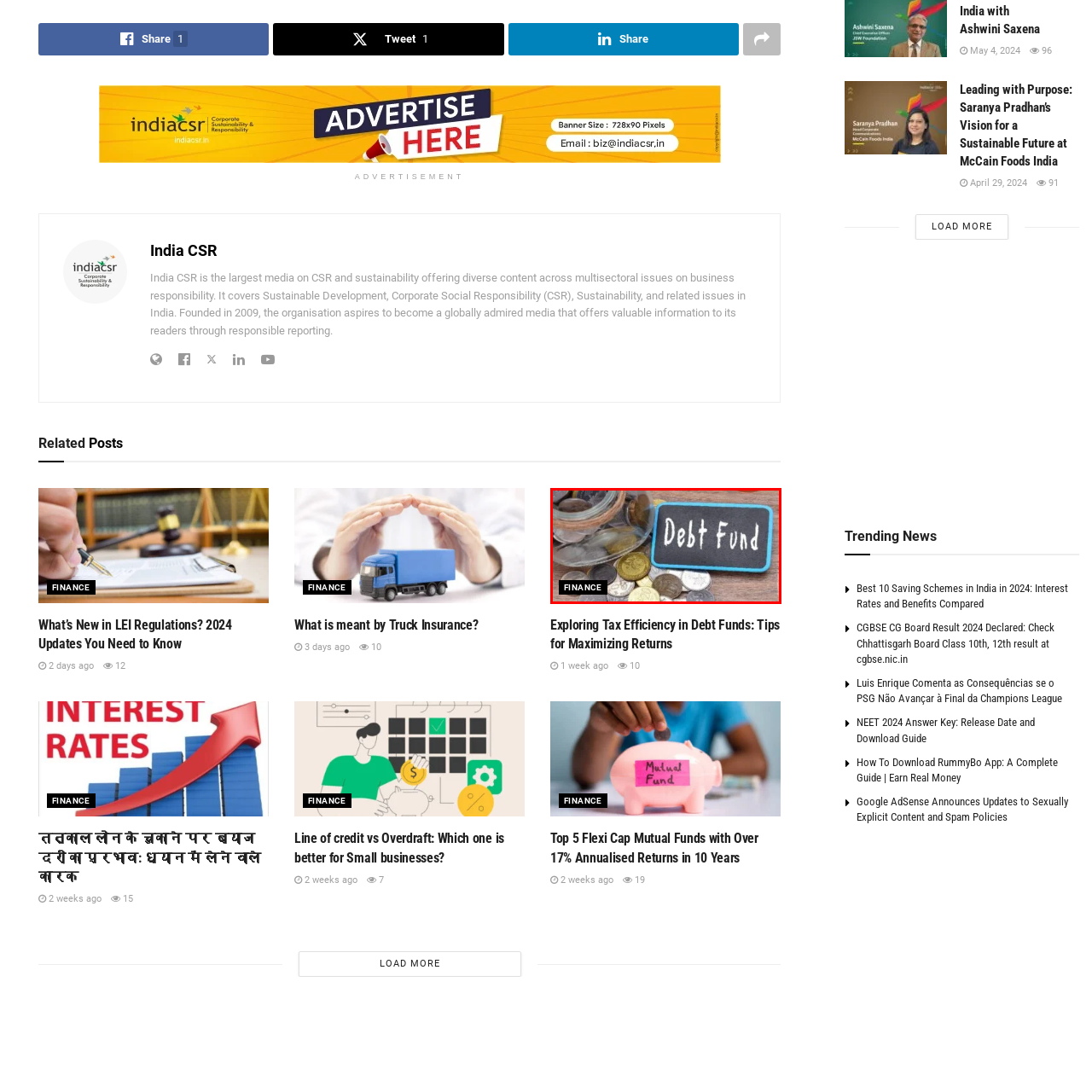Describe the features and objects visible in the red-framed section of the image in detail.

The image depicts a close-up view of a small jar filled with various coins alongside a handwritten chalkboard label that reads "Debt Fund." The jar represents savings or investment in financial assets, while the label highlights the specific investment type. Surrounding the jar is a collection of coins, suggesting a focus on finance and the importance of understanding different investment options. This composition emphasizes the concept of debt funds, which are a popular choice for investors seeking stable returns in the finance domain. The image is associated with a finance article, indicating its relevance to discussions on investment strategies.